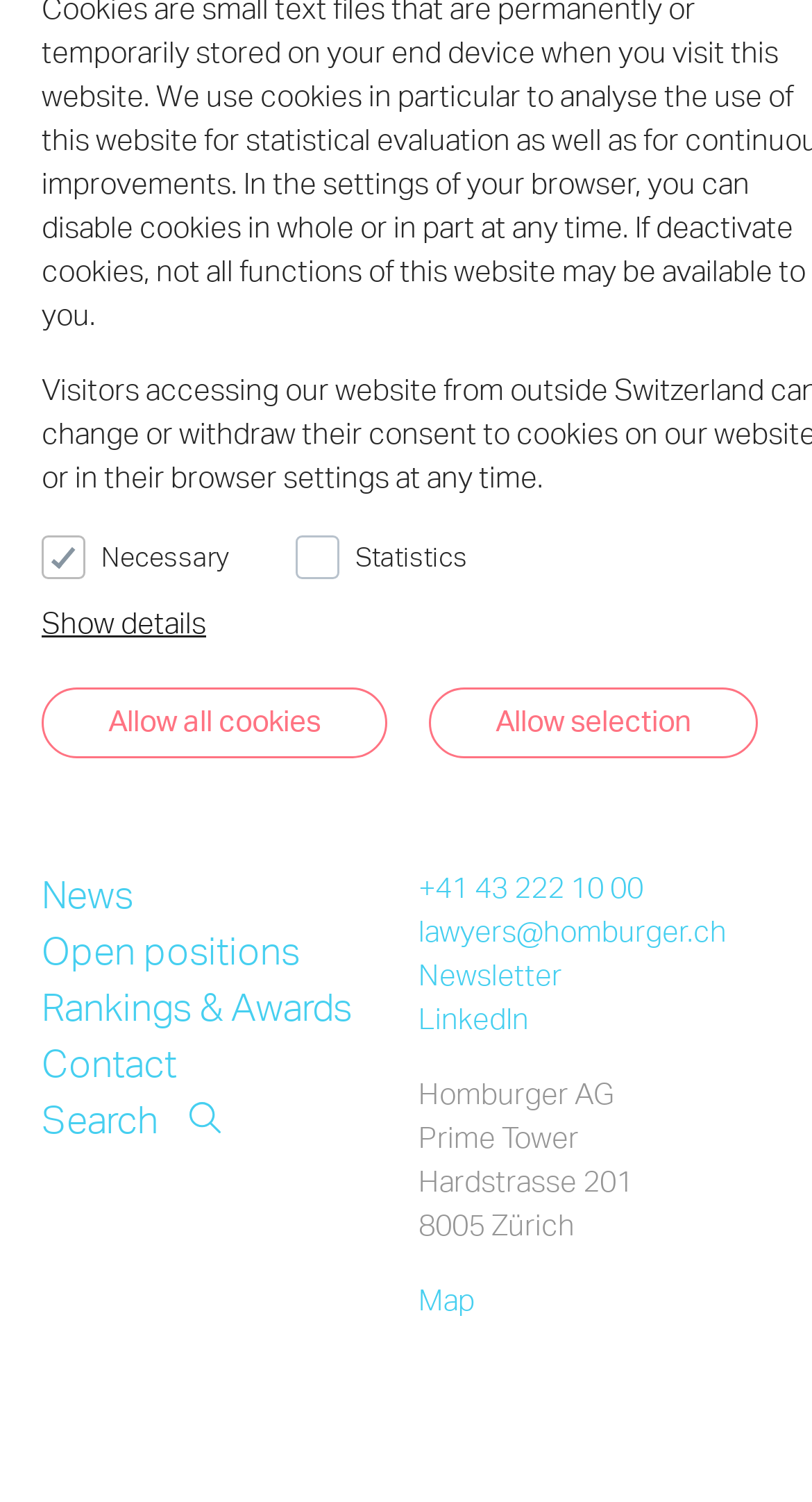Bounding box coordinates should be provided in the format (top-left x, top-left y, bottom-right x, bottom-right y) with all values between 0 and 1. Identify the bounding box for this UI element: +41 43 222 10 00

[0.515, 0.578, 0.792, 0.602]